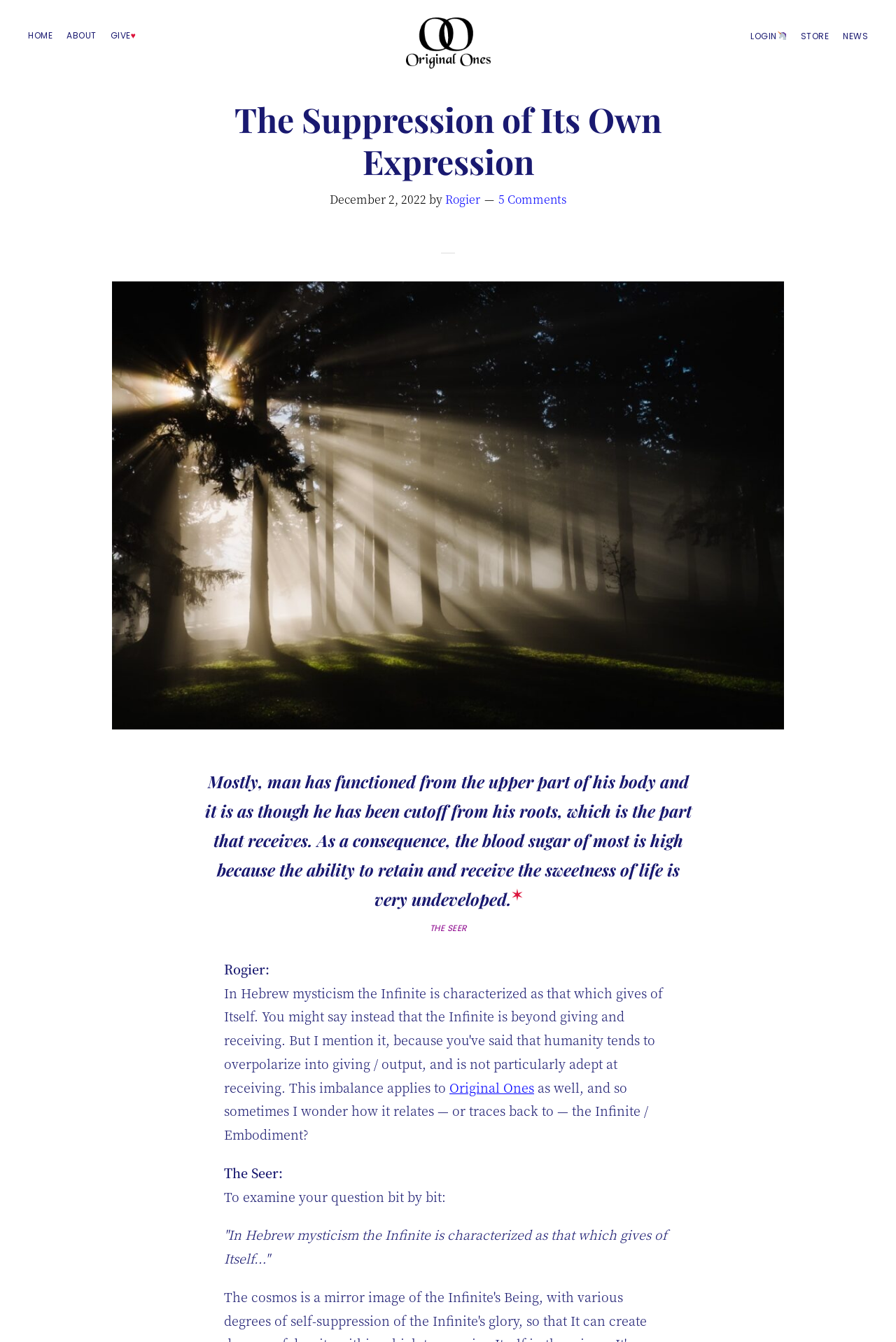Find and provide the bounding box coordinates for the UI element described with: "Rogier".

[0.497, 0.142, 0.536, 0.154]